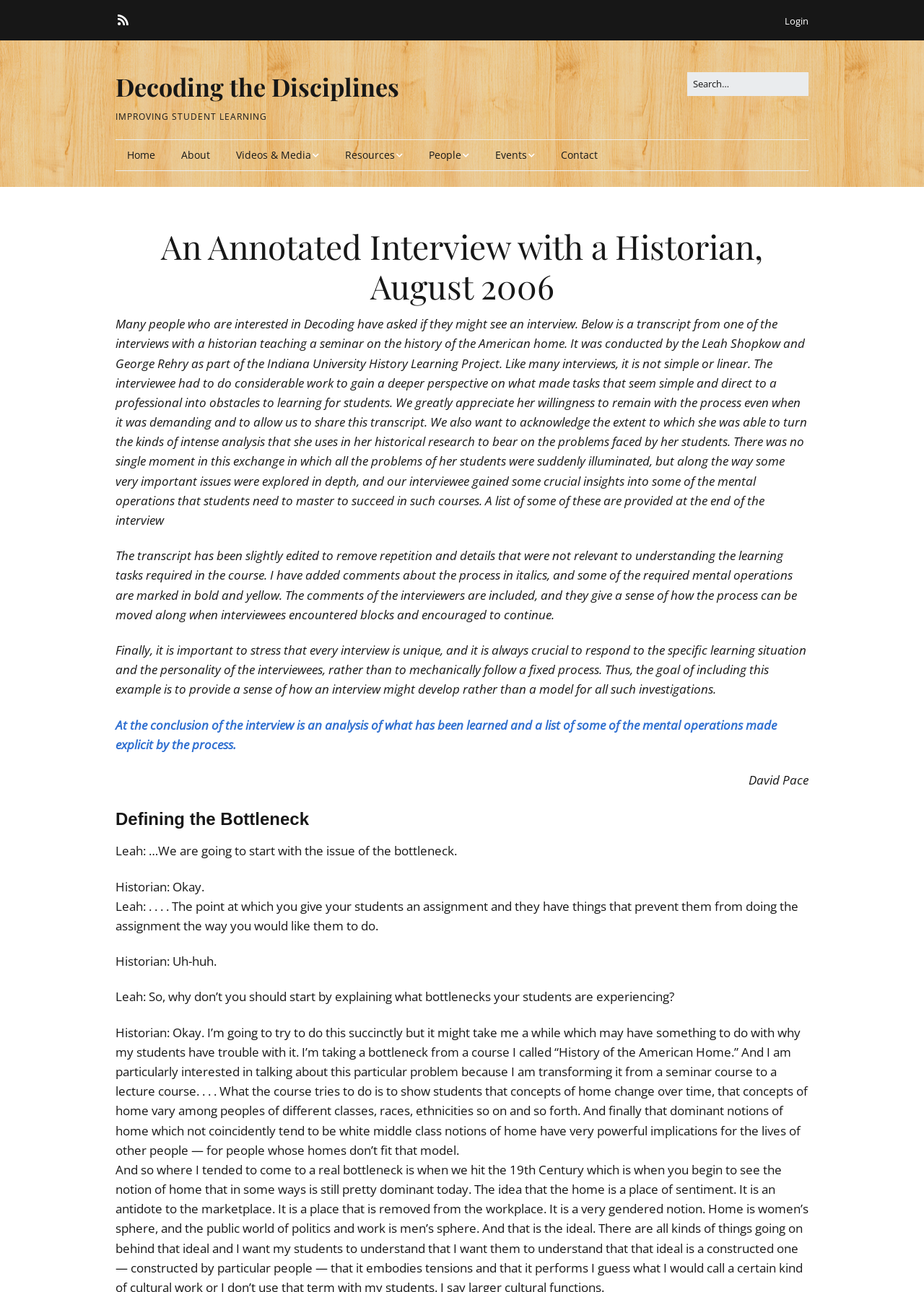Locate the bounding box coordinates of the clickable area to execute the instruction: "Search for something". Provide the coordinates as four float numbers between 0 and 1, represented as [left, top, right, bottom].

[0.744, 0.056, 0.875, 0.074]